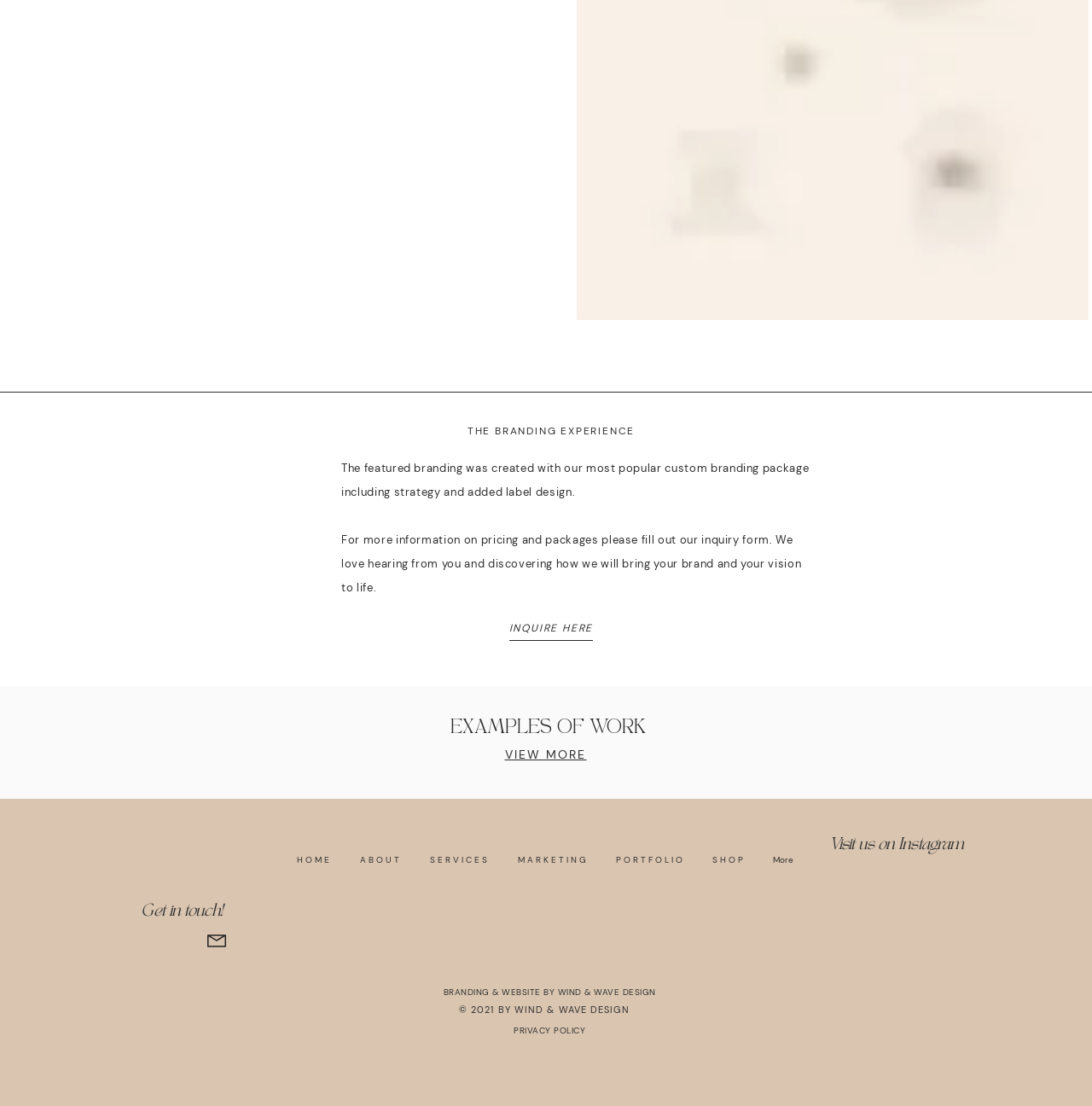What is the branding package mentioned?
Based on the image content, provide your answer in one word or a short phrase.

custom branding package